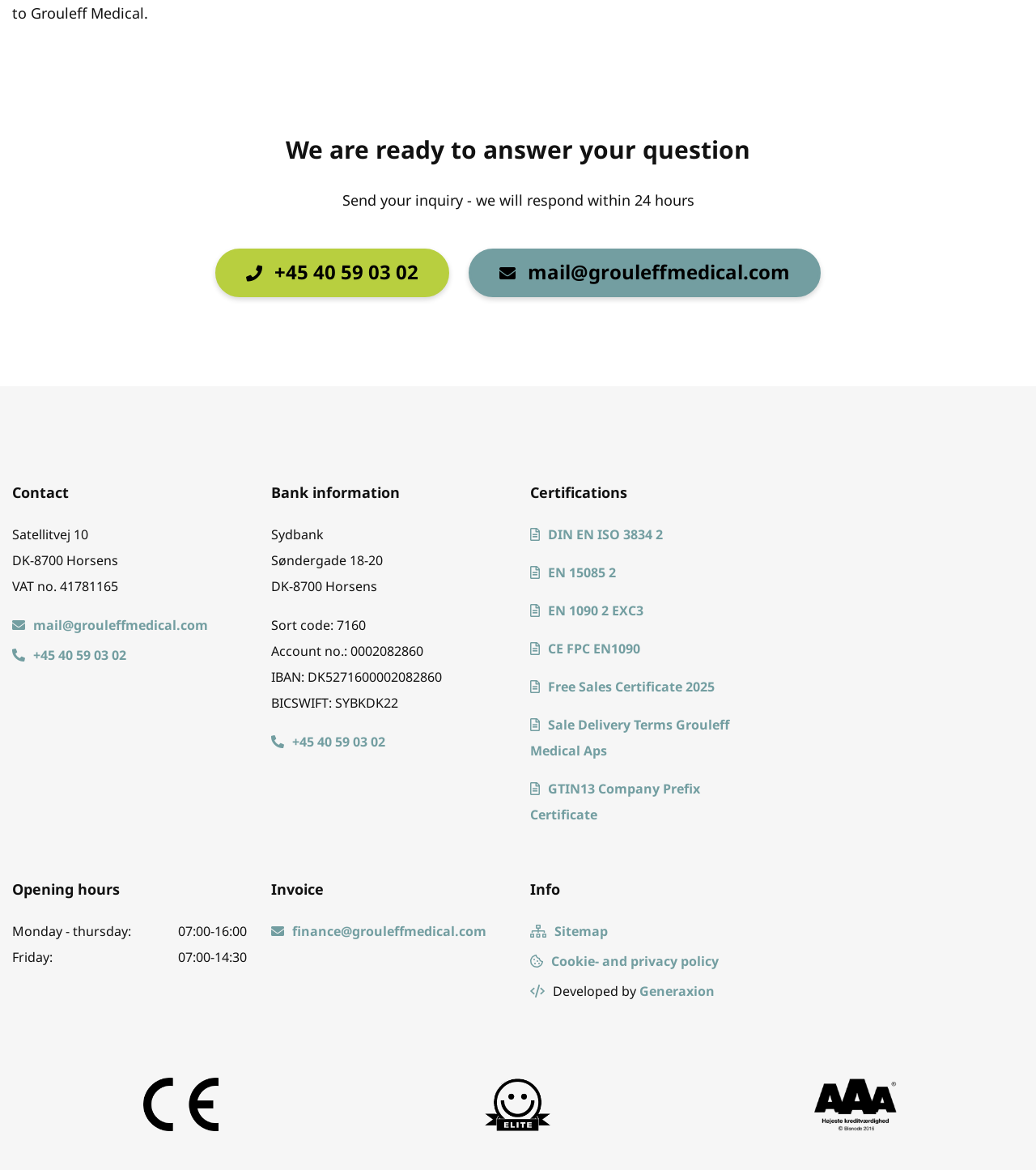From the image, can you give a detailed response to the question below:
Who developed the website?

The developer of the website can be found at the bottom of the page, where it is listed as 'Developed by Generaxion'.